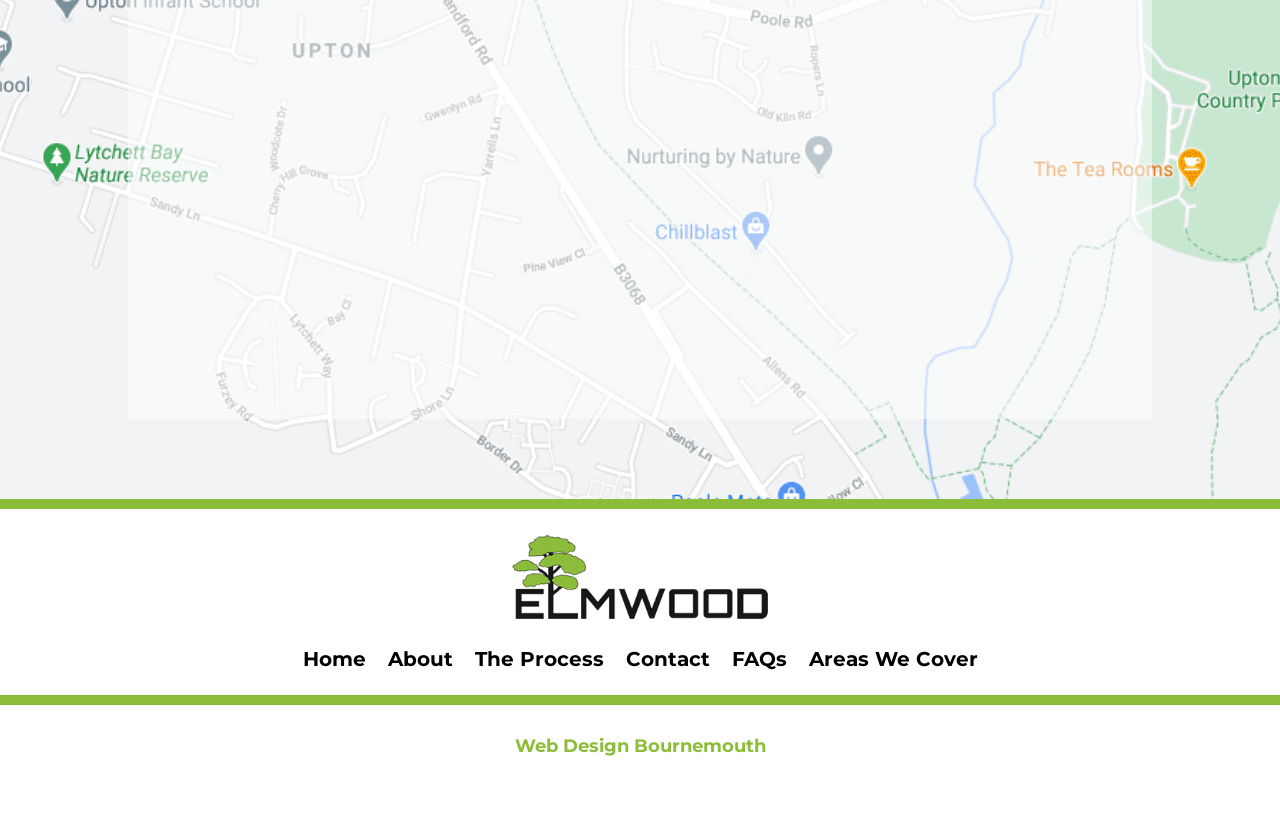Give a concise answer using only one word or phrase for this question:
How many links are there on the webpage?

8